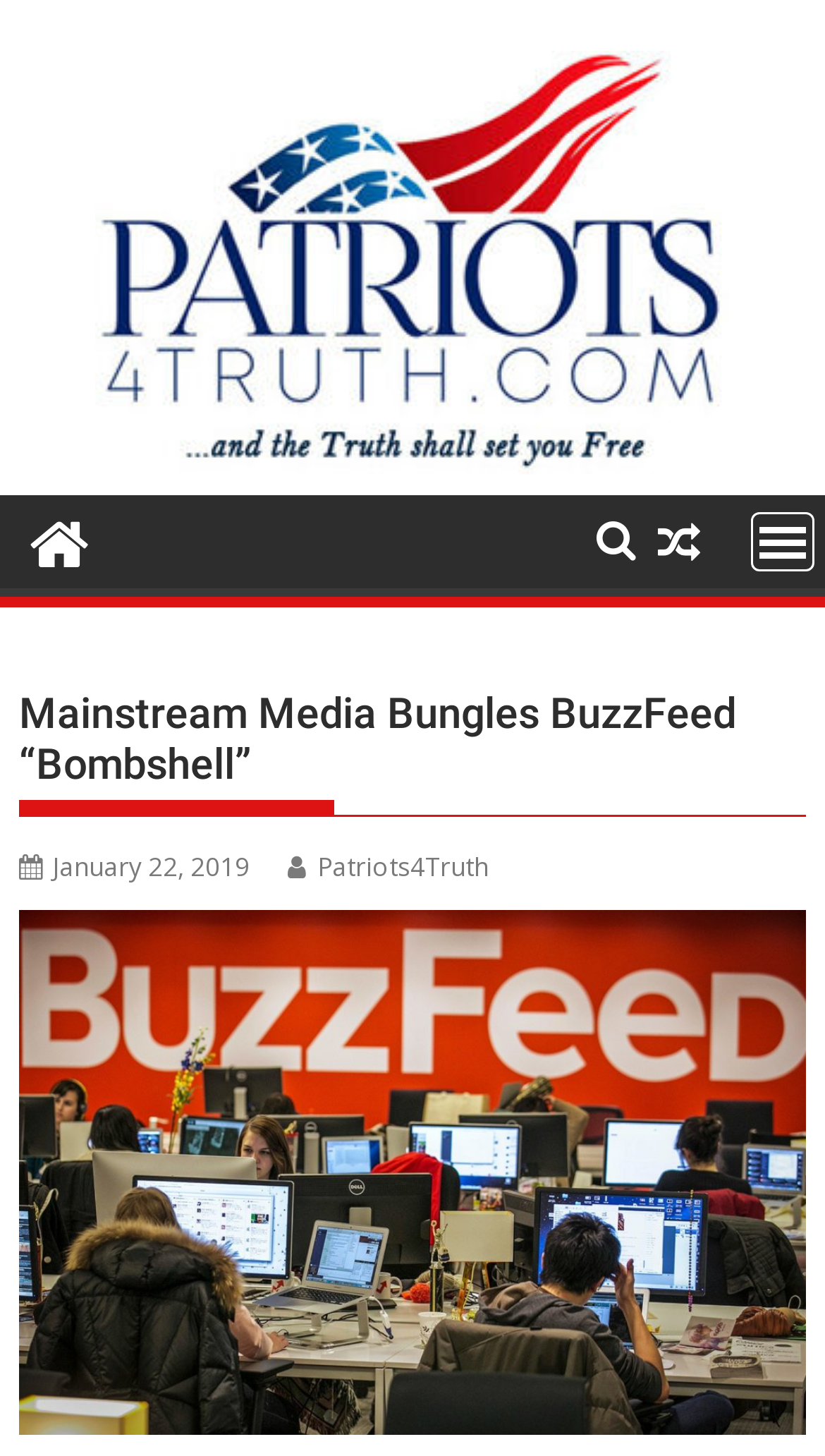Utilize the details in the image to thoroughly answer the following question: What is the name of the website?

I determined the name of the website by looking at the link element with the text 'Patriots 4 Truth' at the top of the webpage, which is likely to be the website's title or logo.